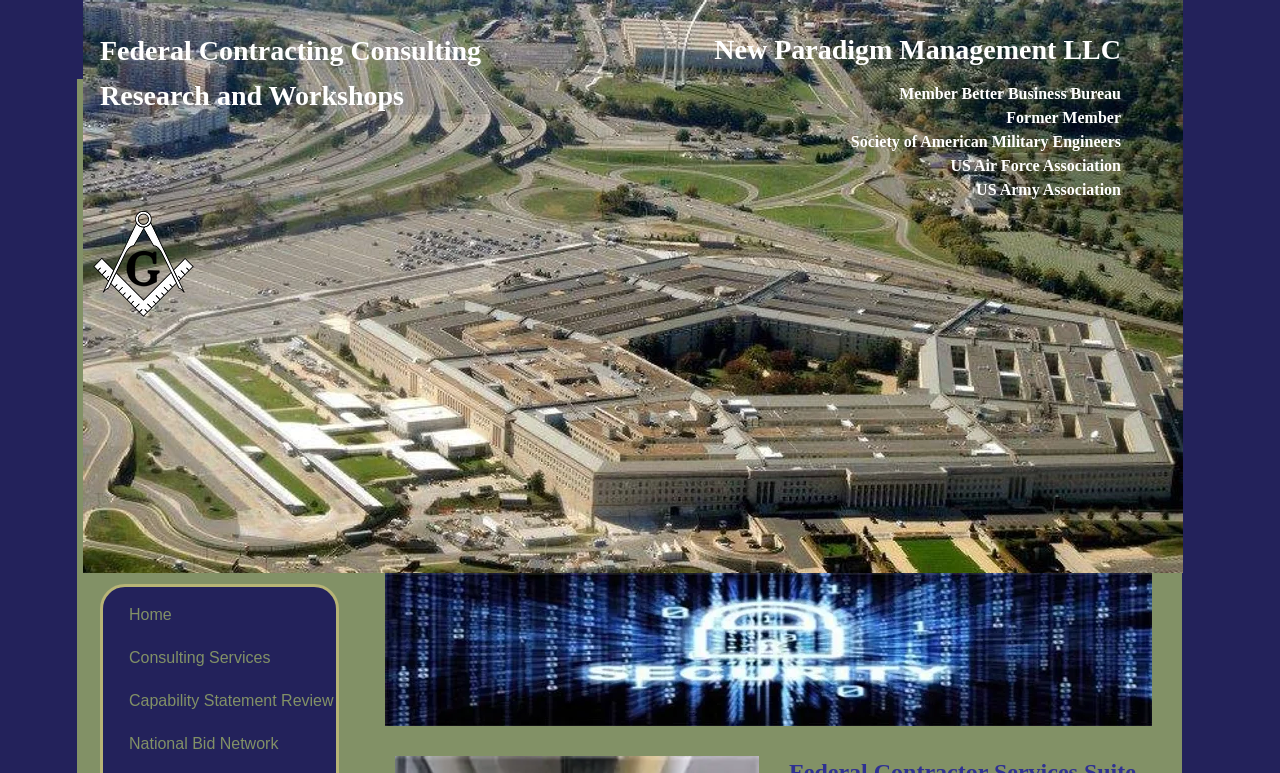What is the company name?
Answer with a single word or phrase by referring to the visual content.

New Paradigm Management LLC